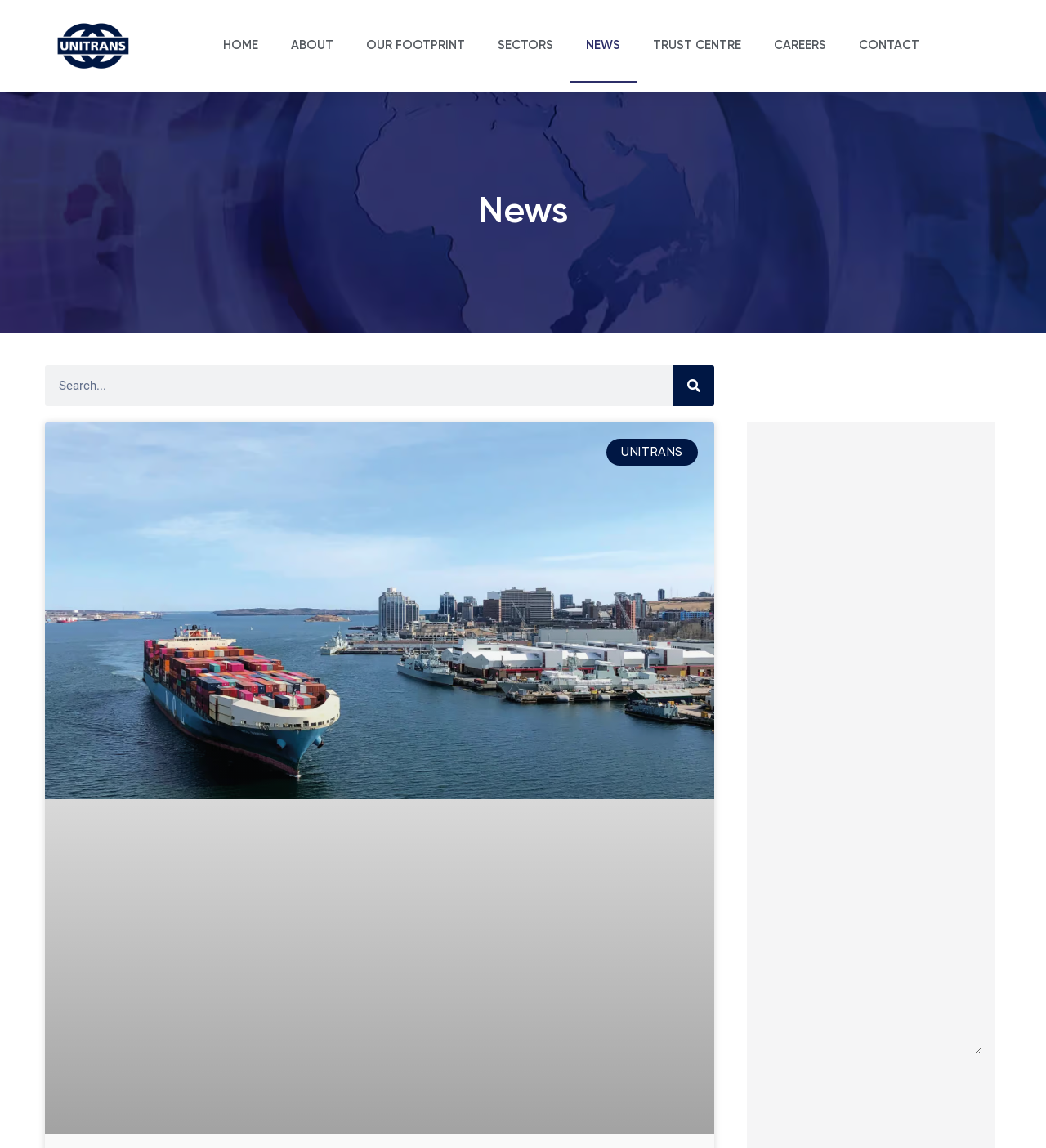Answer the question using only one word or a concise phrase: What is the topic of the news article?

Cross-Border Cargo Transport